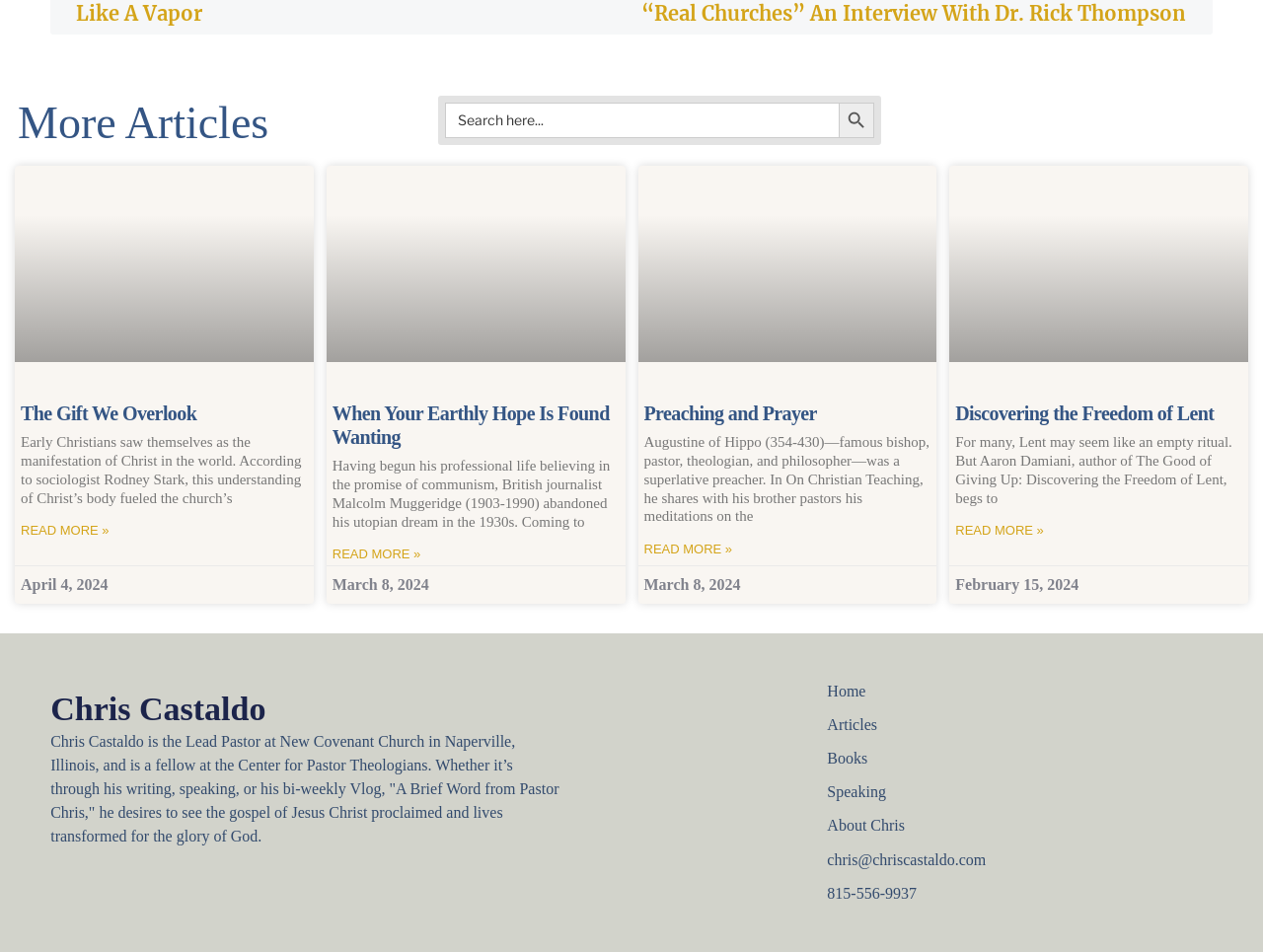What is the date of the article 'Discovering the Freedom of Lent'?
Answer the question in a detailed and comprehensive manner.

The date of the article 'Discovering the Freedom of Lent' is mentioned at the bottom of the article section, indicating that it was published on February 15, 2024.